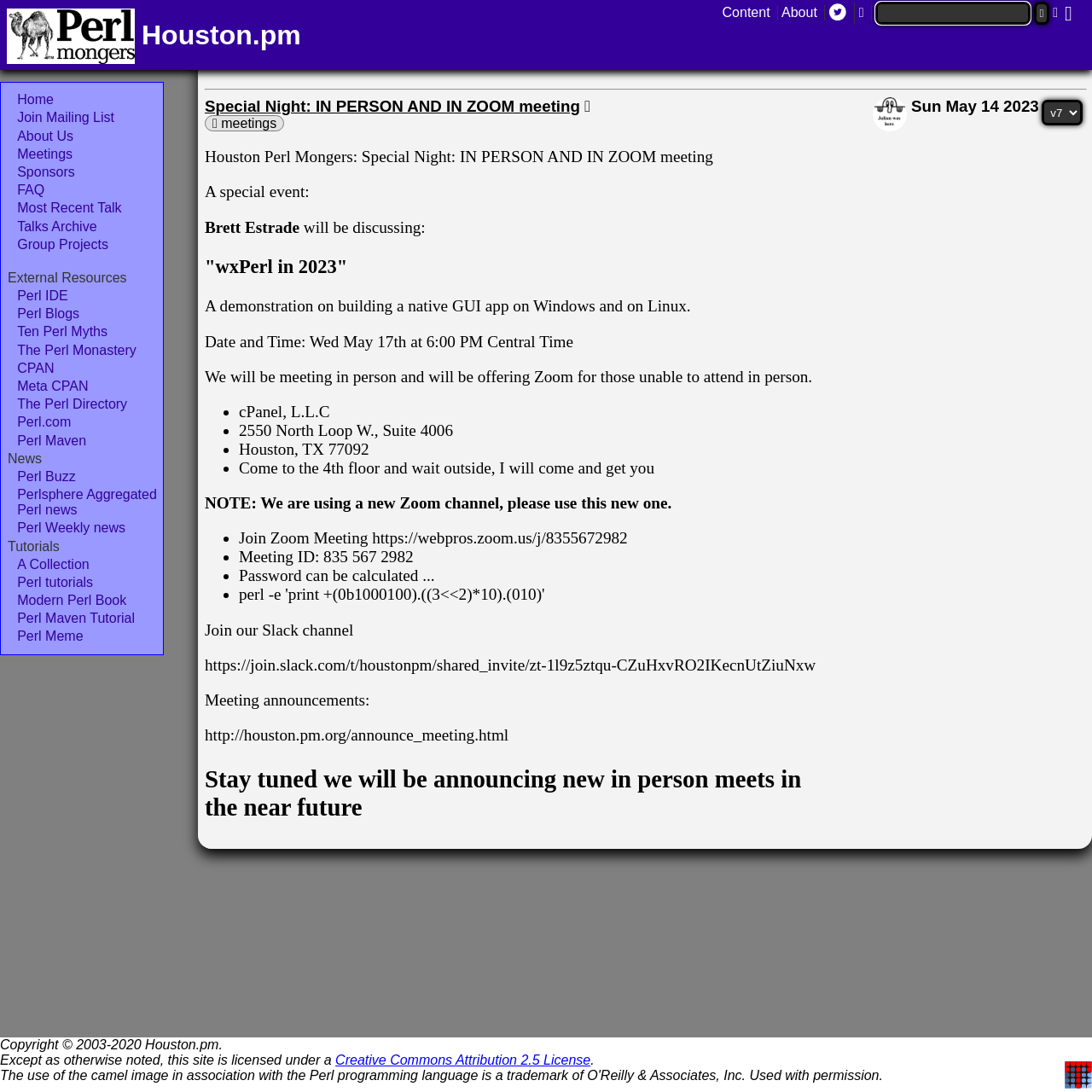Determine the bounding box coordinates of the clickable element necessary to fulfill the instruction: "Click the 'About Us' link". Provide the coordinates as four float numbers within the 0 to 1 range, i.e., [left, top, right, bottom].

[0.003, 0.118, 0.147, 0.132]